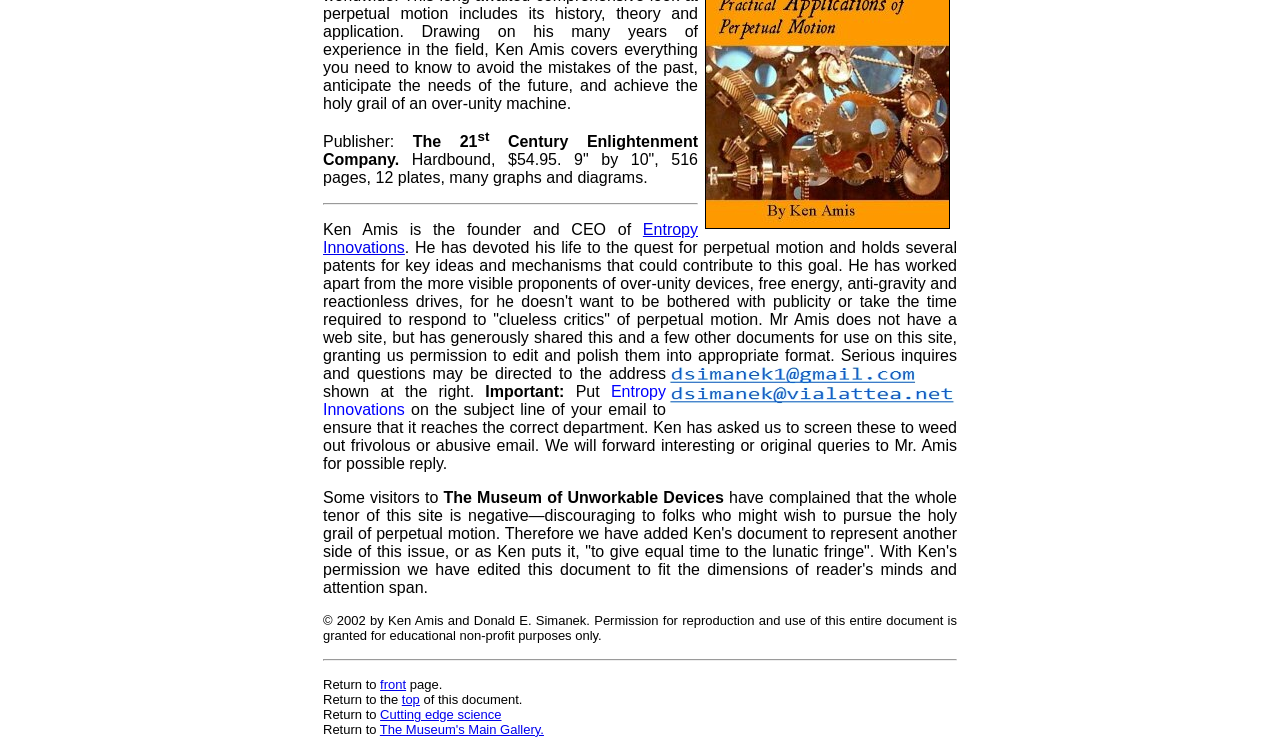What is the name of the company founded by Ken Amis?
Look at the image and answer with only one word or phrase.

Entropy Innovations